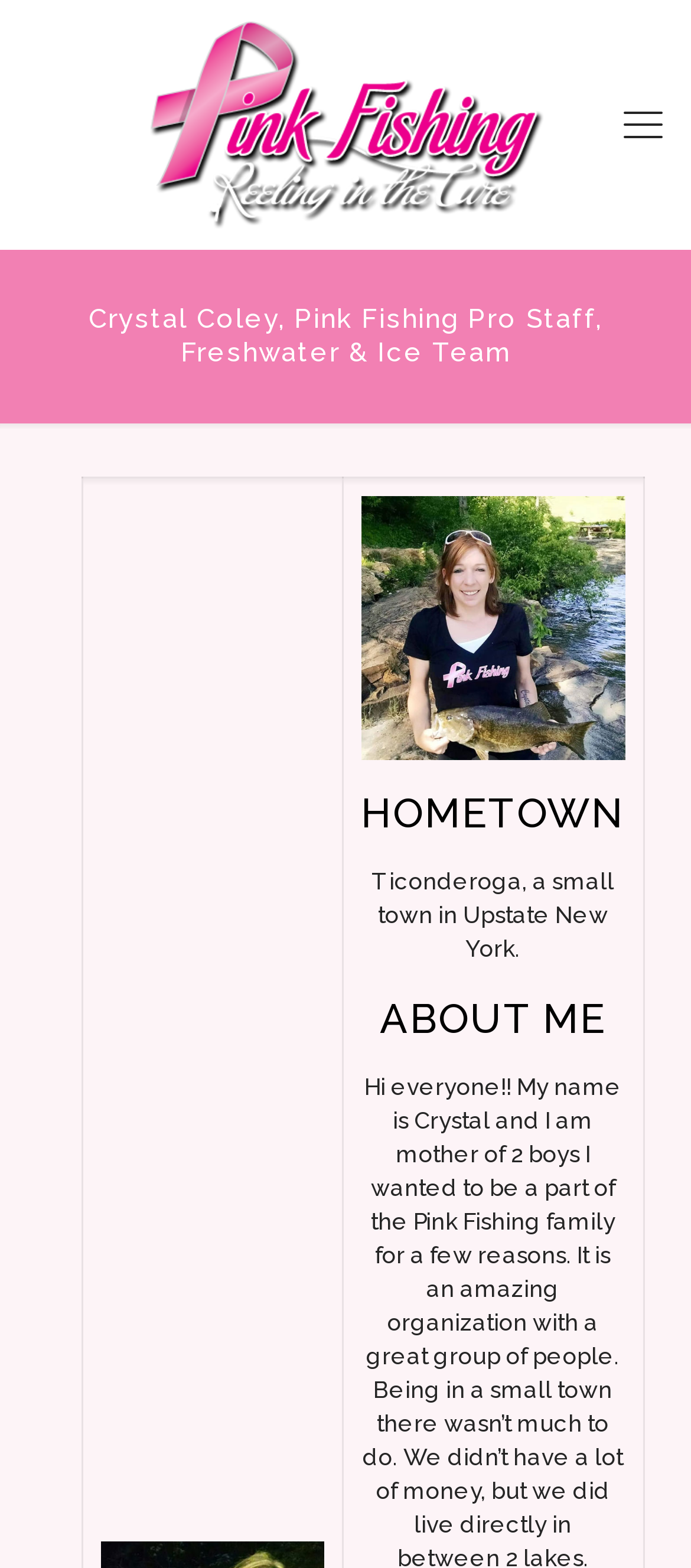Provide a brief response using a word or short phrase to this question:
Where is Crystal Coley from?

Ticonderoga, New York